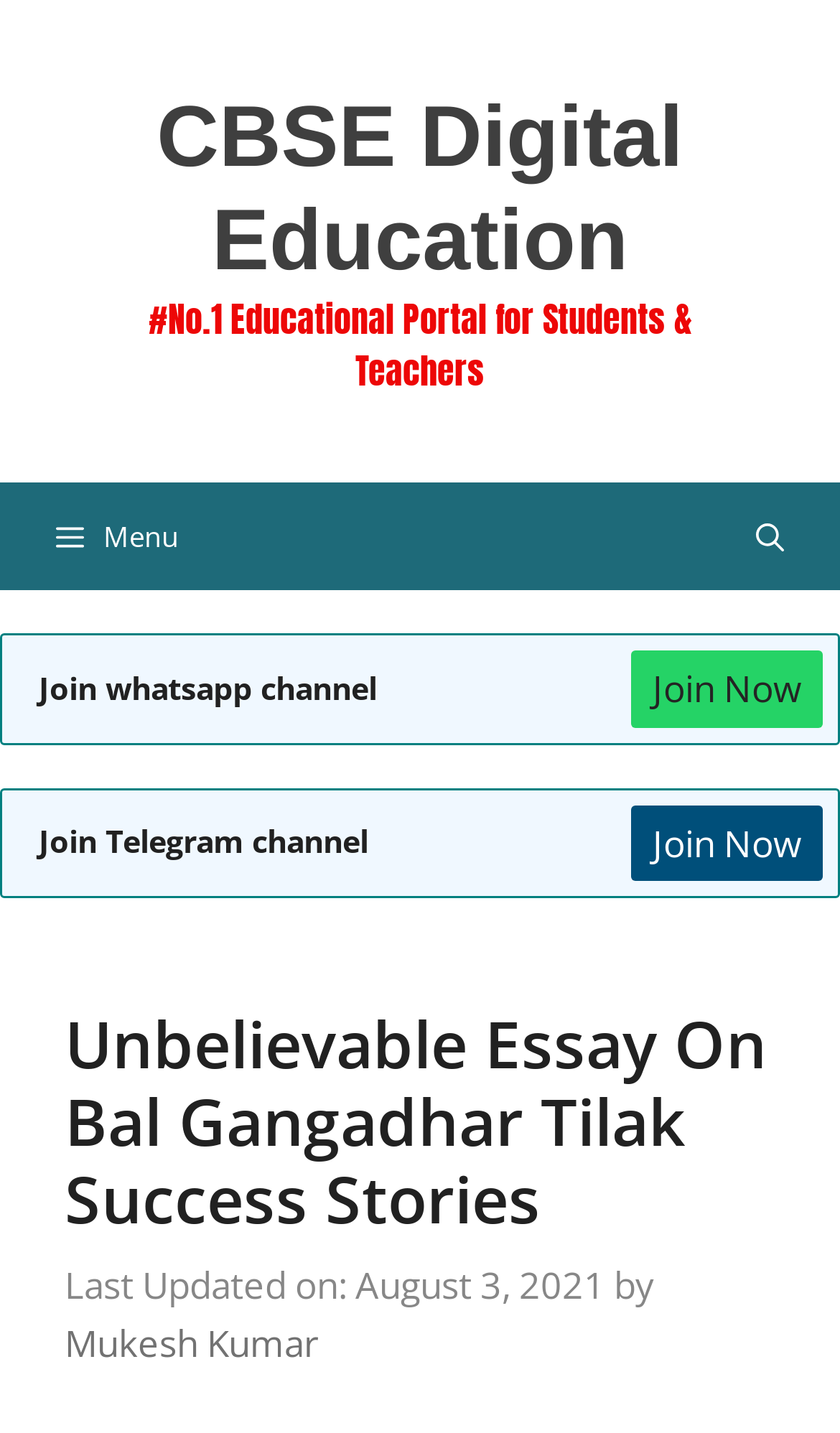What is the purpose of the button in the navigation section?
Using the image, elaborate on the answer with as much detail as possible.

I found the answer by looking at the button element of the webpage, which says 'Menu' and has an expanded property set to False, indicating that it controls the primary menu.